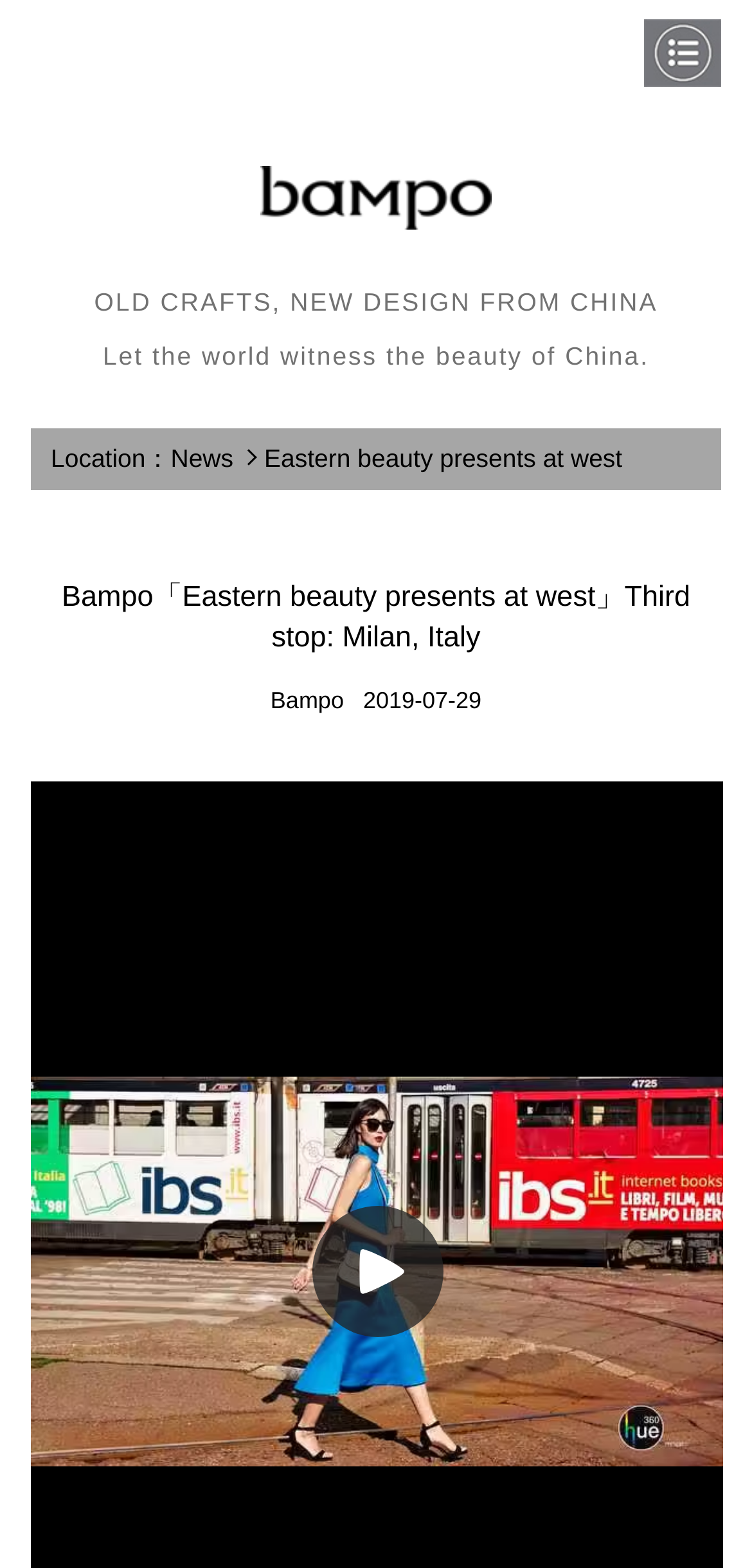Identify the bounding box for the given UI element using the description provided. Coordinates should be in the format (top-left x, top-left y, bottom-right x, bottom-right y) and must be between 0 and 1. Here is the description: News

[0.227, 0.273, 0.351, 0.313]